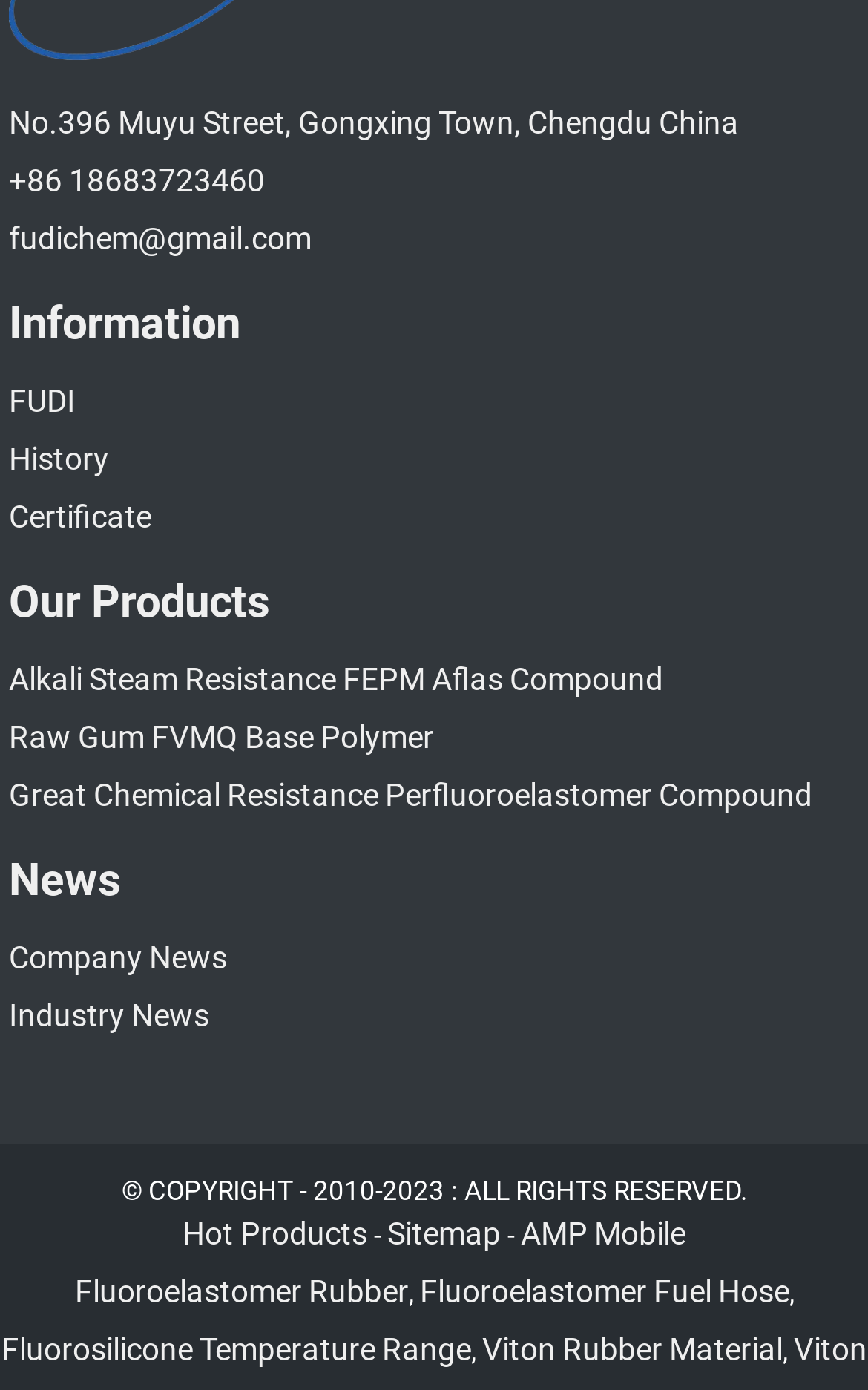What is the last link in the 'Our Products' section?
Using the image as a reference, give a one-word or short phrase answer.

Great Chemical Resistance Perfluoroelastomer Compound